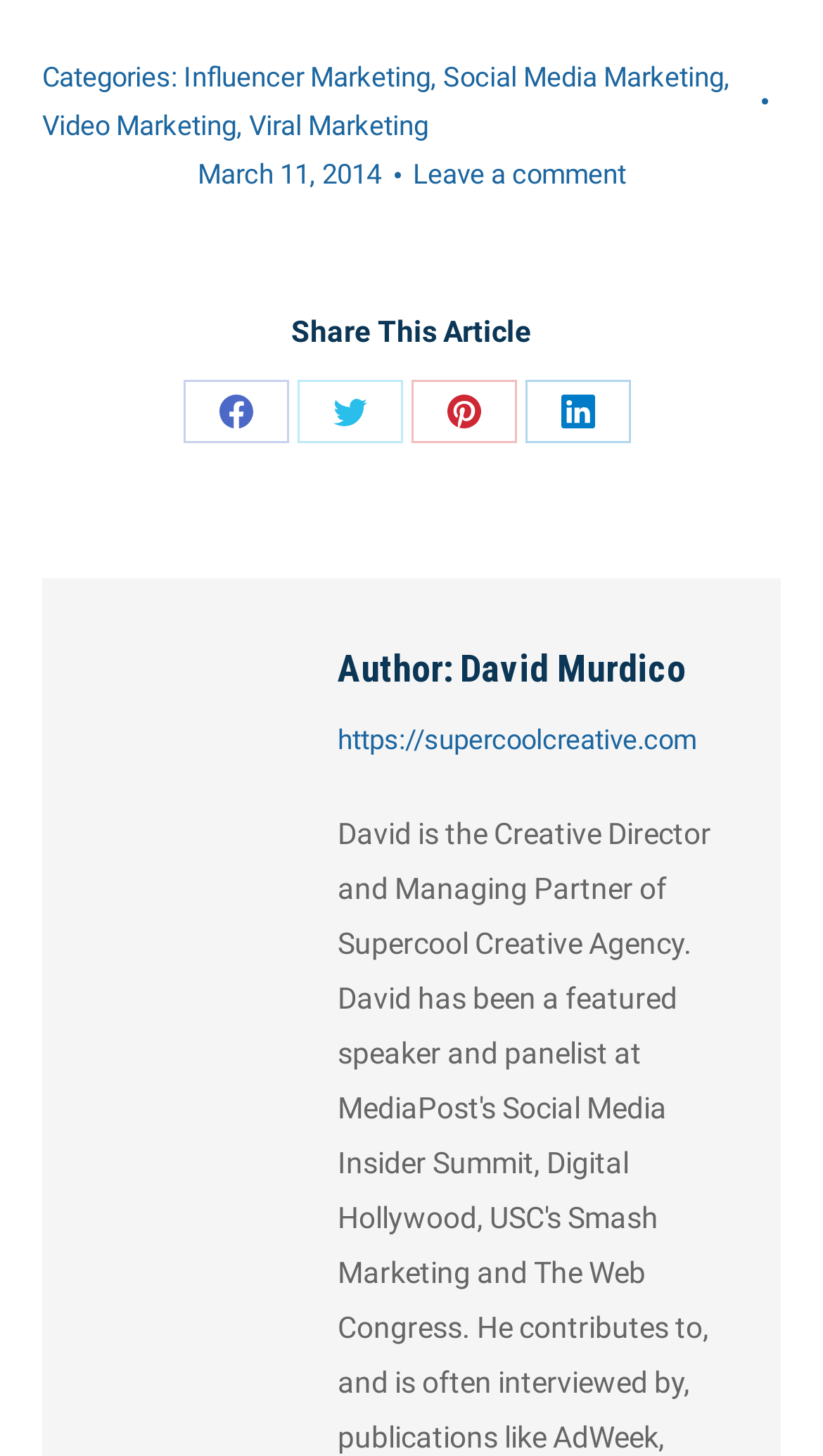Who is the author of the article?
Please respond to the question with a detailed and informative answer.

I found the author of the article by looking at the heading 'Author: David Murdico' which is located at the bottom of the webpage. This heading clearly indicates the author of the article.